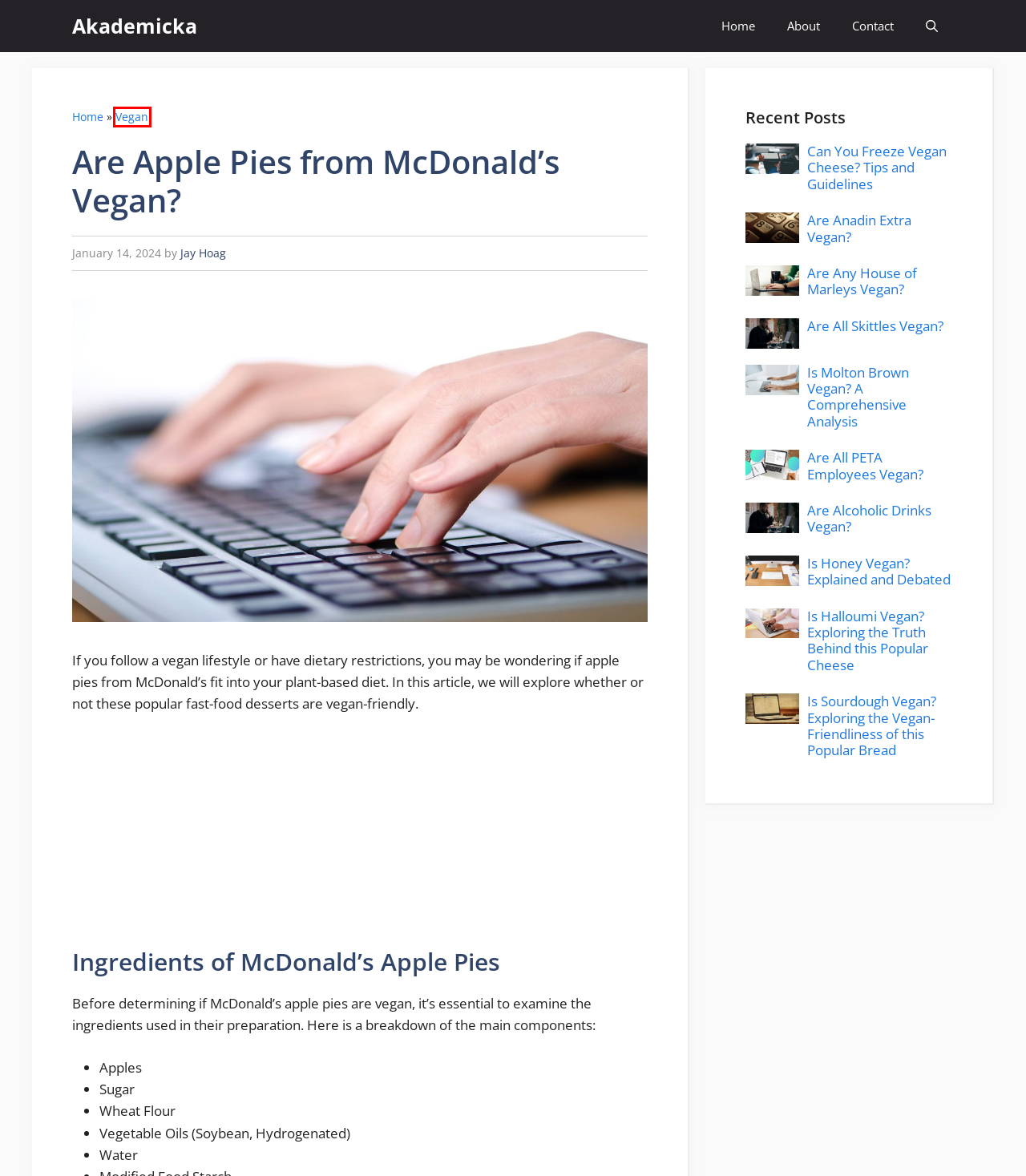Given a screenshot of a webpage with a red bounding box around a UI element, please identify the most appropriate webpage description that matches the new webpage after you click on the element. Here are the candidates:
A. Contact - Akademicka
B. Are All Skittles Vegan? - Akademicka
C. About - Akademicka
D. Are All PETA Employees Vegan? - Akademicka
E. Can You Freeze Vegan Cheese? Tips And Guidelines - Akademicka
F. Is Halloumi Vegan? Exploring The Truth Behind This Popular Cheese - Akademicka
G. Are Anadin Extra Vegan? - Akademicka
H. Vegan - Akademicka

H